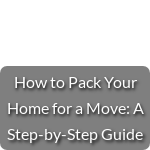Explain the contents of the image with as much detail as possible.

This image features a button or banner titled "How to Pack Your Home for a Move: A Step-by-Step Guide." The design is simple yet effective, using a grey background to draw attention to the text. The wording suggests a practical approach to the moving process, highlighting that the content will provide thorough, step-by-step instructions to help individuals or families prepare for their move efficiently. This resource aims to simplify the often overwhelming task of packing, ensuring that viewers can find useful tips and strategies to help make their moving experience smoother.